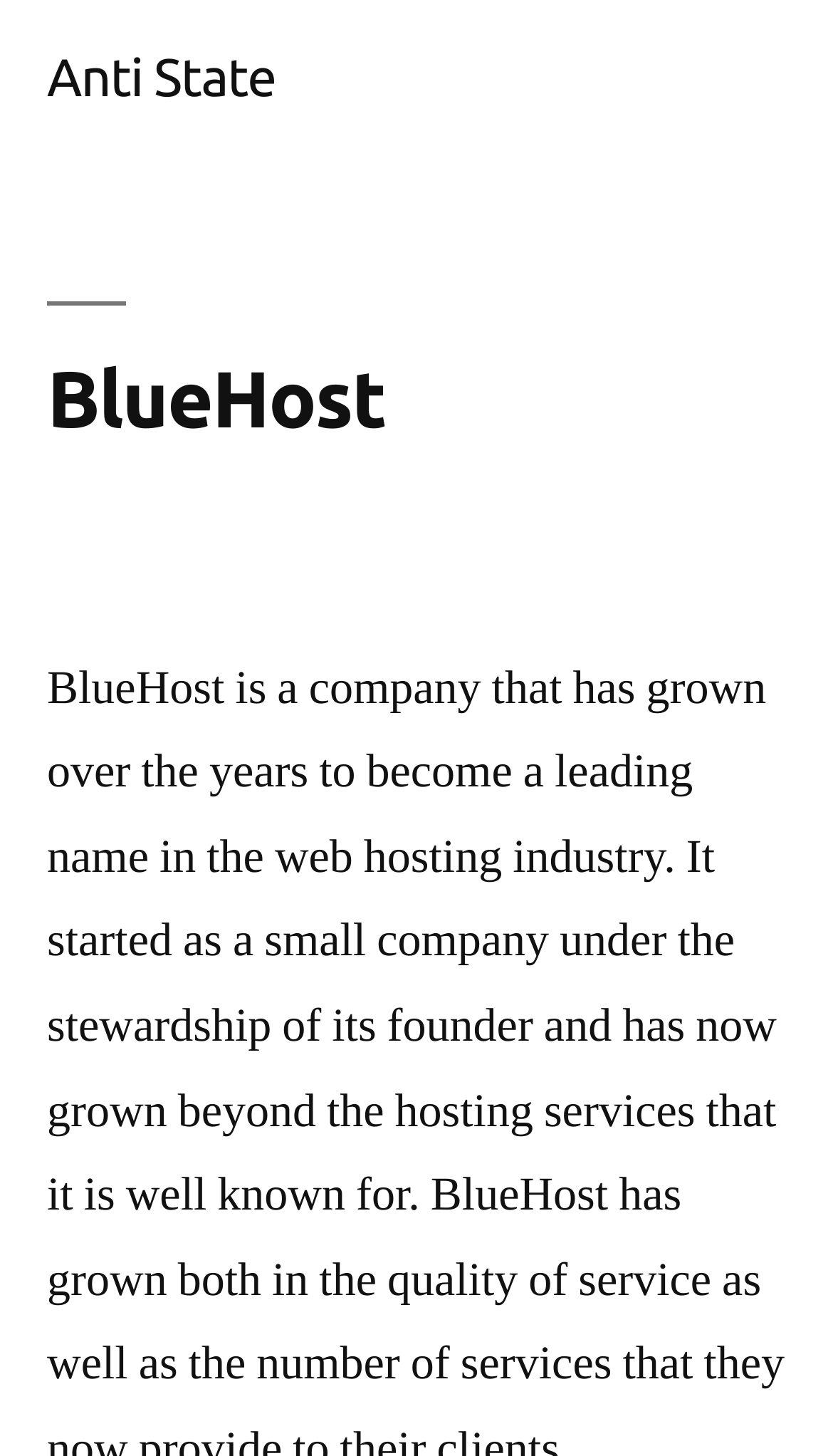Provide the bounding box coordinates, formatted as (top-left x, top-left y, bottom-right x, bottom-right y), with all values being floating point numbers between 0 and 1. Identify the bounding box of the UI element that matches the description: Anti State

[0.056, 0.032, 0.331, 0.073]